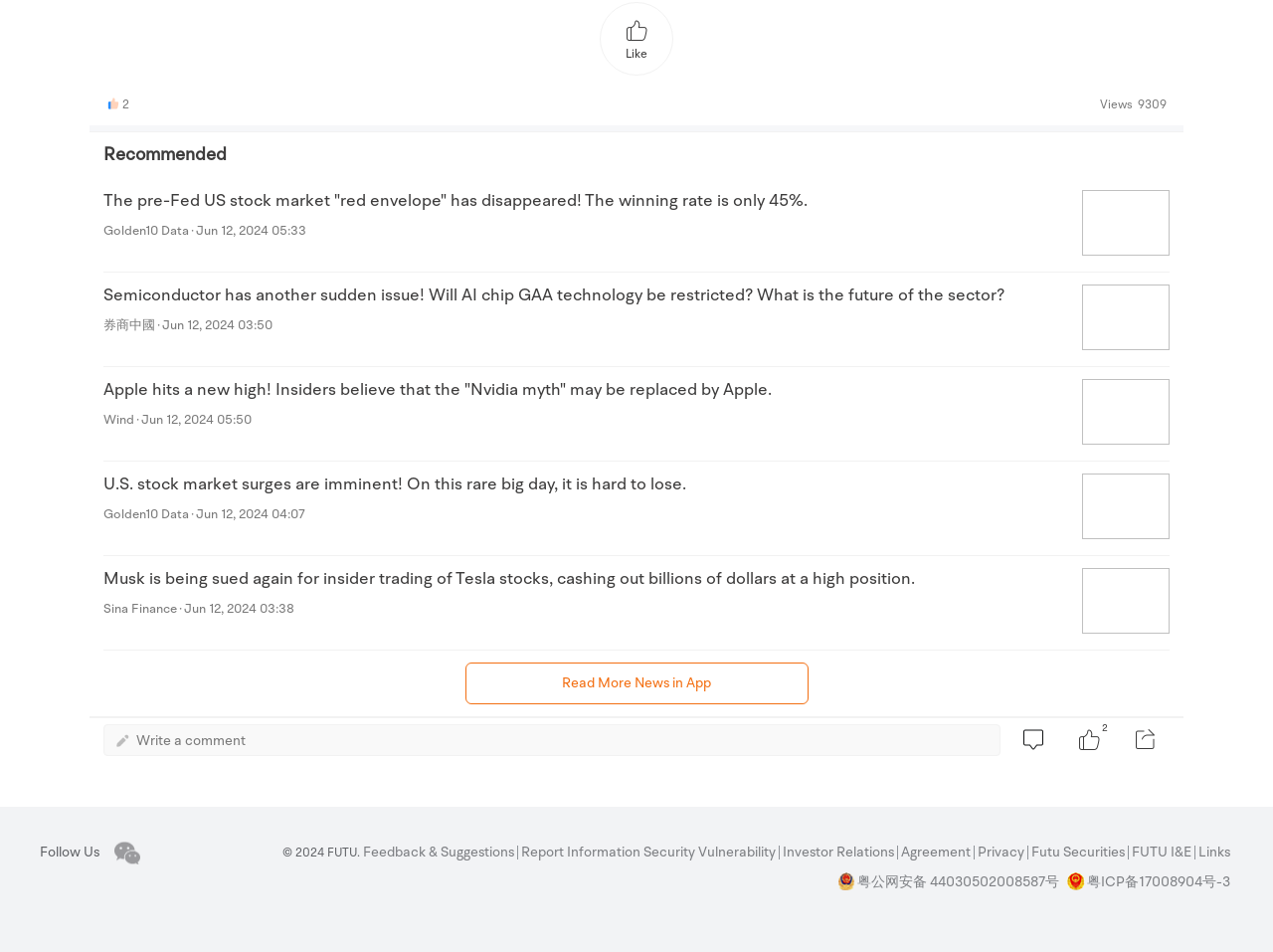Provide a single word or phrase to answer the given question: 
What is the number of views for the first news article?

9309